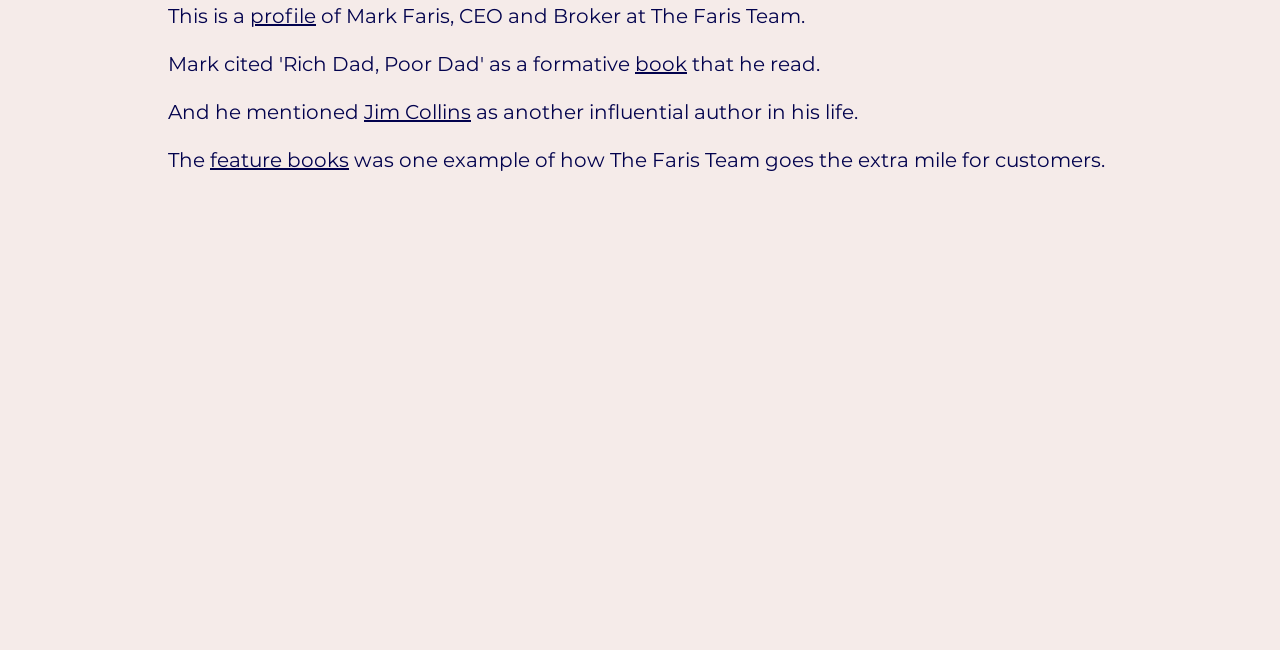What is Mark Faris reading?
Answer the question in a detailed and comprehensive manner.

From the link element 'book' and the surrounding StaticText elements, we can infer that Mark Faris is reading a book.